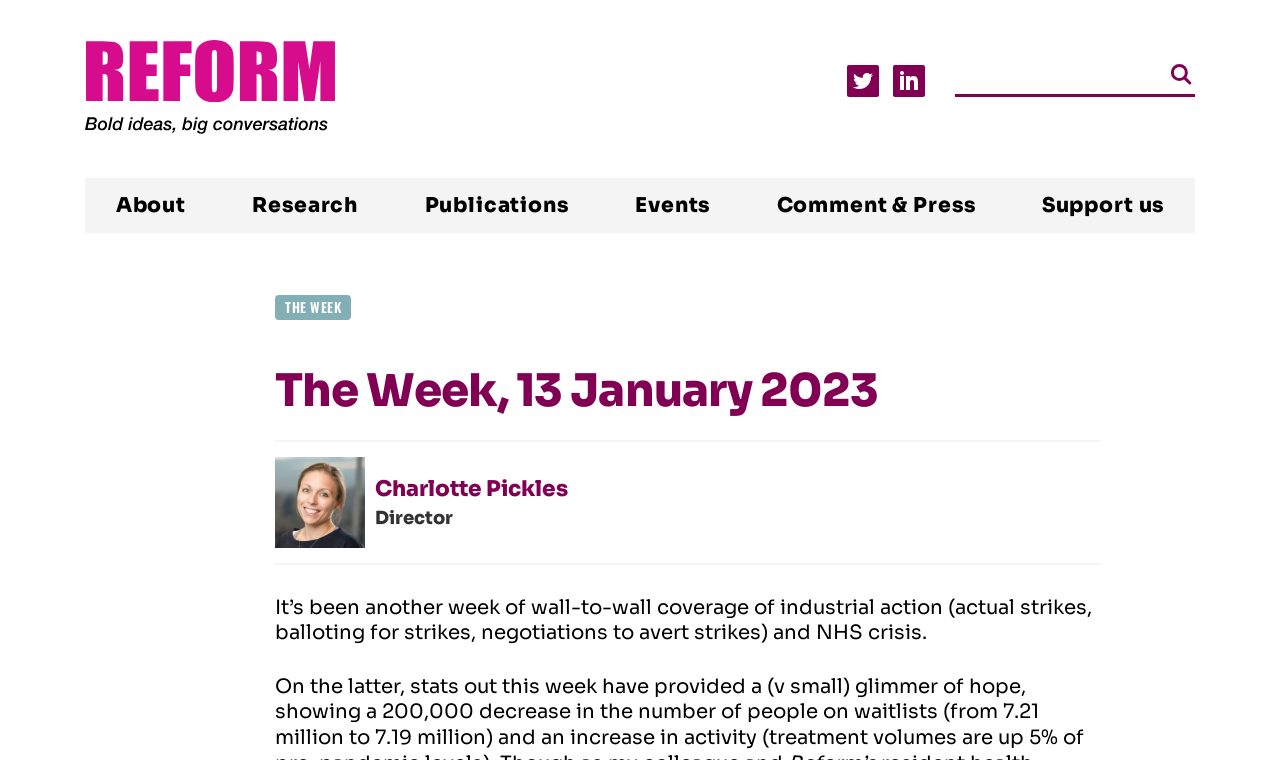Pinpoint the bounding box coordinates of the element to be clicked to execute the instruction: "Support us".

[0.814, 0.254, 0.91, 0.286]